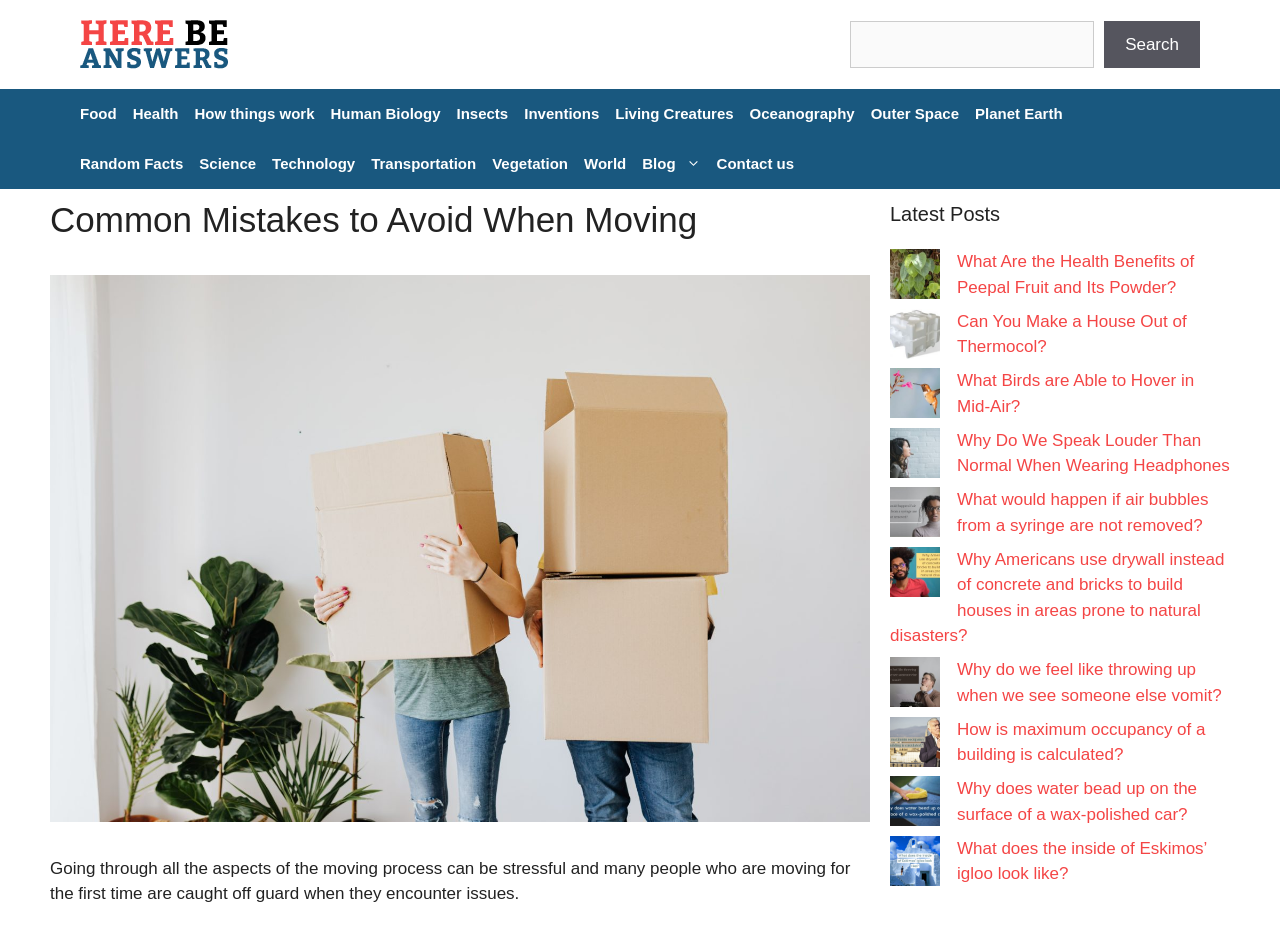Determine the bounding box coordinates for the clickable element required to fulfill the instruction: "Read the article 'What Are the Health Benefits of Peepal Fruit and Its Powder?'". Provide the coordinates as four float numbers between 0 and 1, i.e., [left, top, right, bottom].

[0.695, 0.267, 0.734, 0.329]